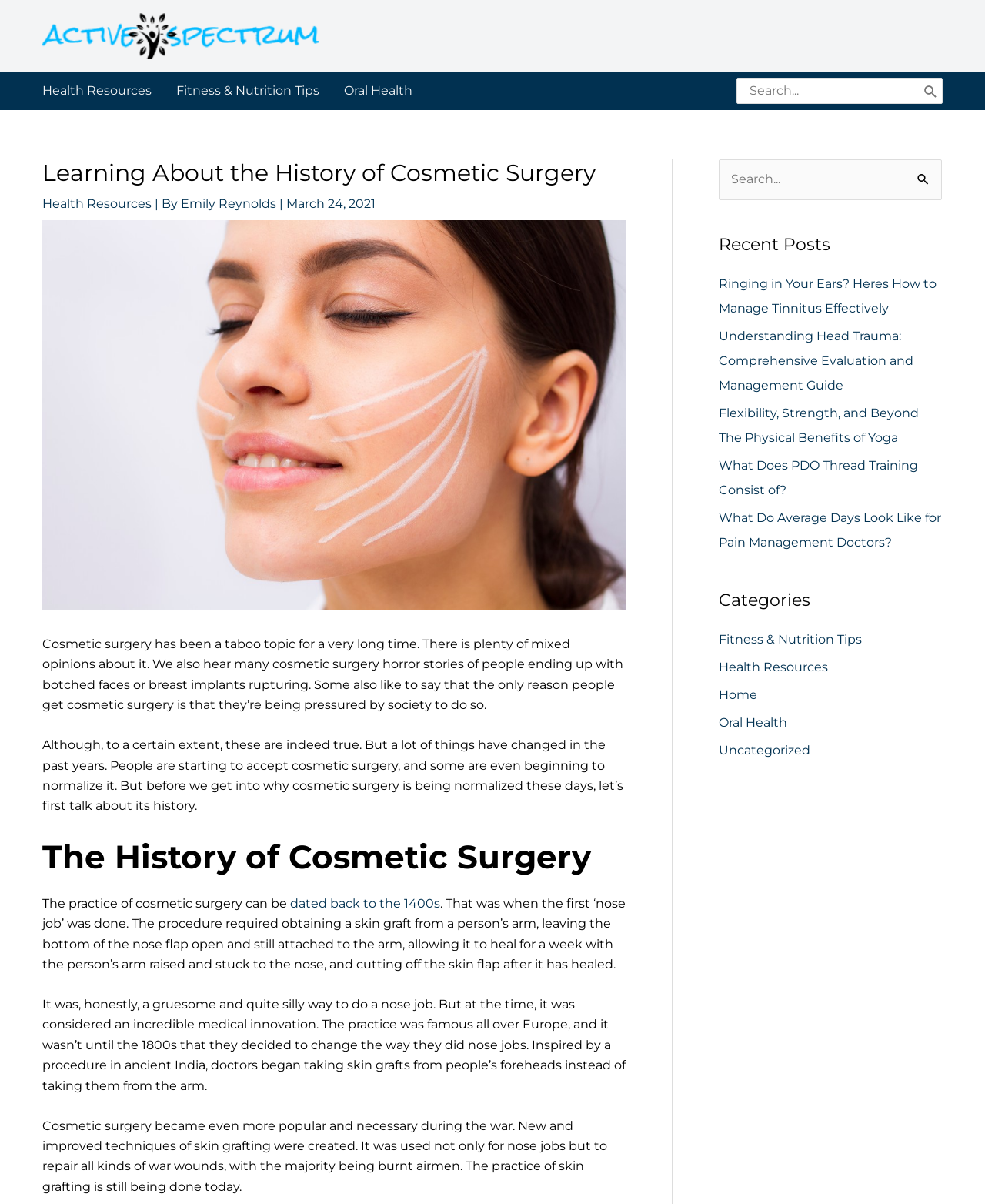Based on the image, give a detailed response to the question: What is the purpose of the search bar?

The purpose of the search bar can be determined by looking at the static text 'Search for:' and the search box and button next to it, which suggests that users can input keywords to search for content on the website.